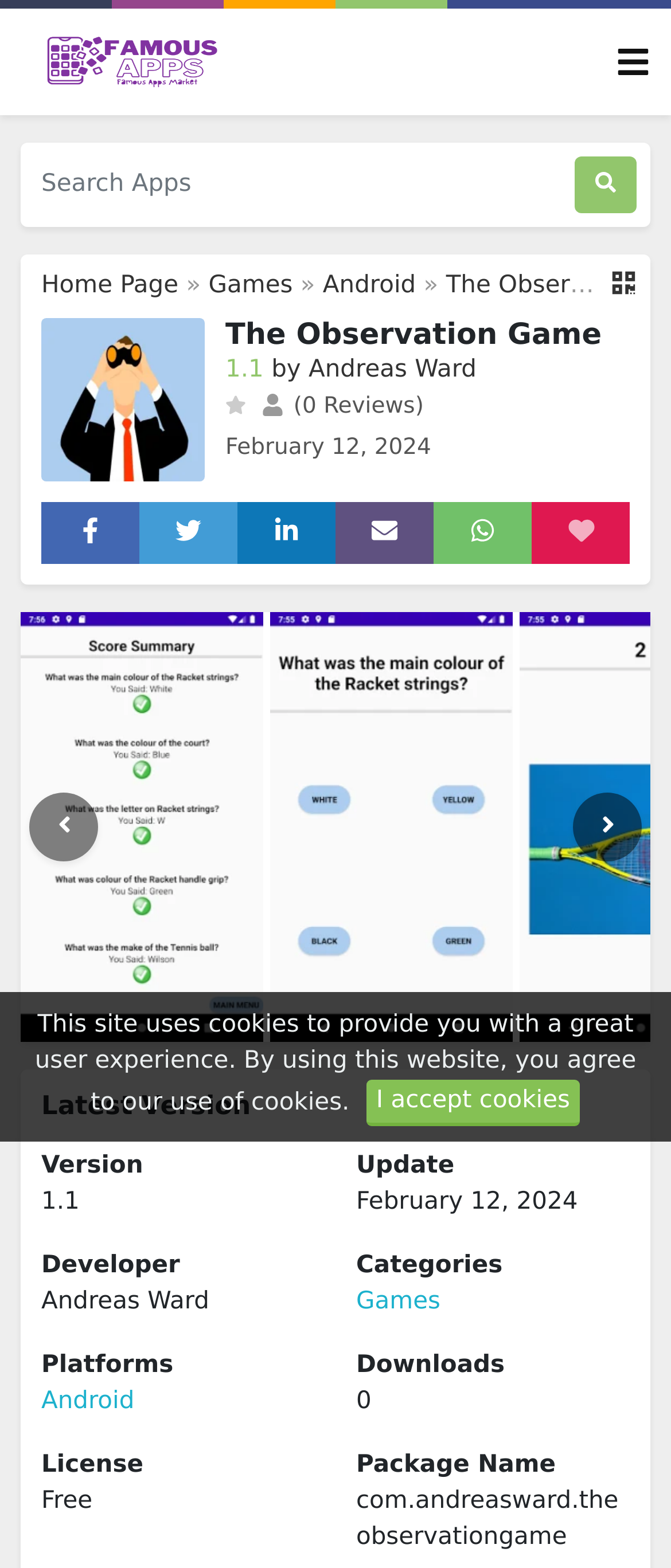Please look at the image and answer the question with a detailed explanation: What is the current version of the game?

I found this information by looking at the section 'Latest Version' on the webpage, which lists '1.1' as the current version of the game.